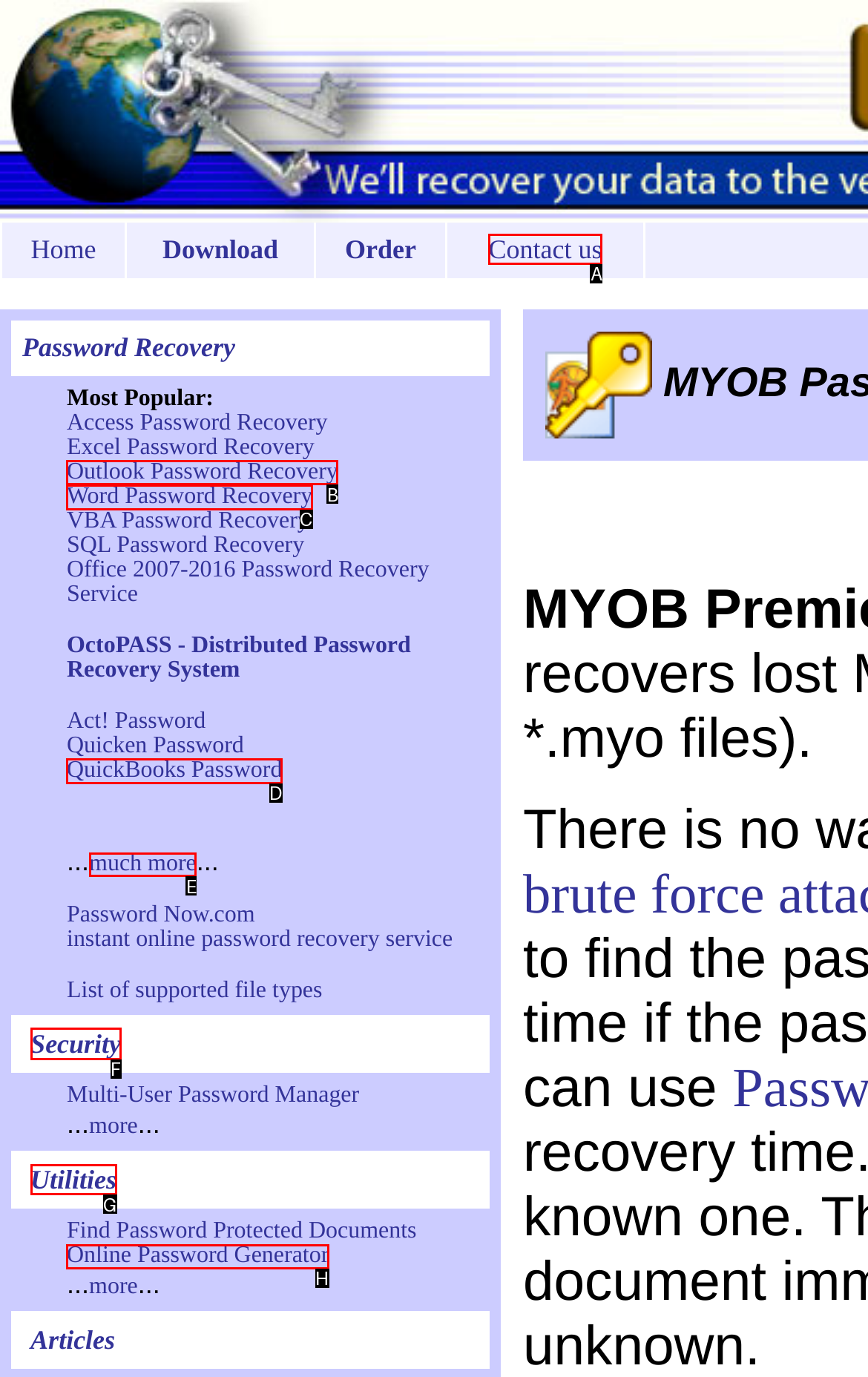Select the appropriate HTML element that needs to be clicked to finish the task: Contact us
Reply with the letter of the chosen option.

A